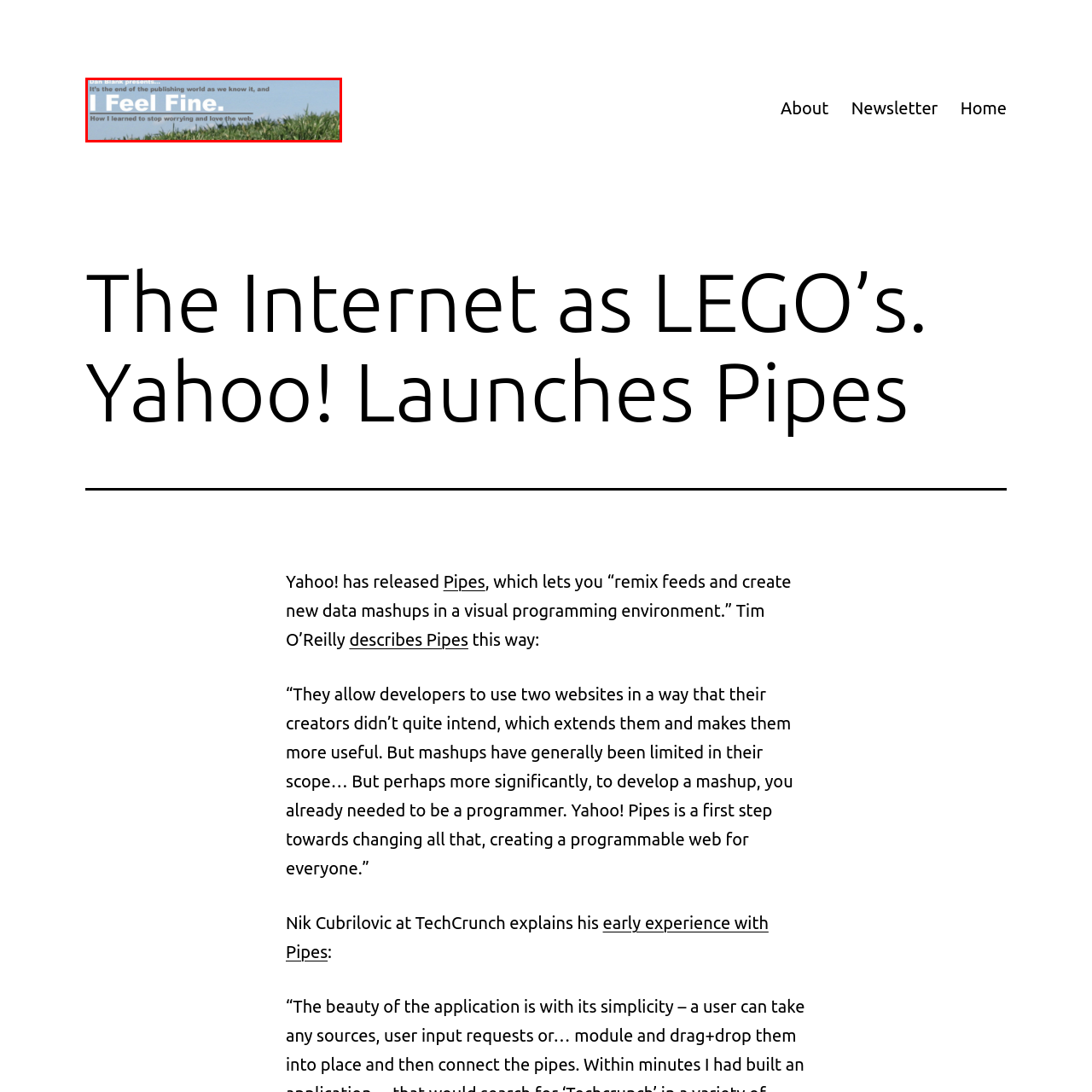Please provide a comprehensive description of the image that is enclosed within the red boundary.

The image features a header from Dan Blank’s blog, emphasizing his thoughts on the evolving landscape of publishing. At the top, the phrase "Dan Blank presents..." introduces the content, setting a personal tone. Below it, the bold statement "It's the end of the publishing world as we know it, and I Feel Fine." suggests a transformative outlook on the publishing industry, blending challenges with optimism. The caption continues with "How I learned to stop worrying and love the web," hinting at a journey of adaptation and acceptance in the digital age. The background appears to show a lush, green setting, symbolizing growth and new beginnings amidst change.